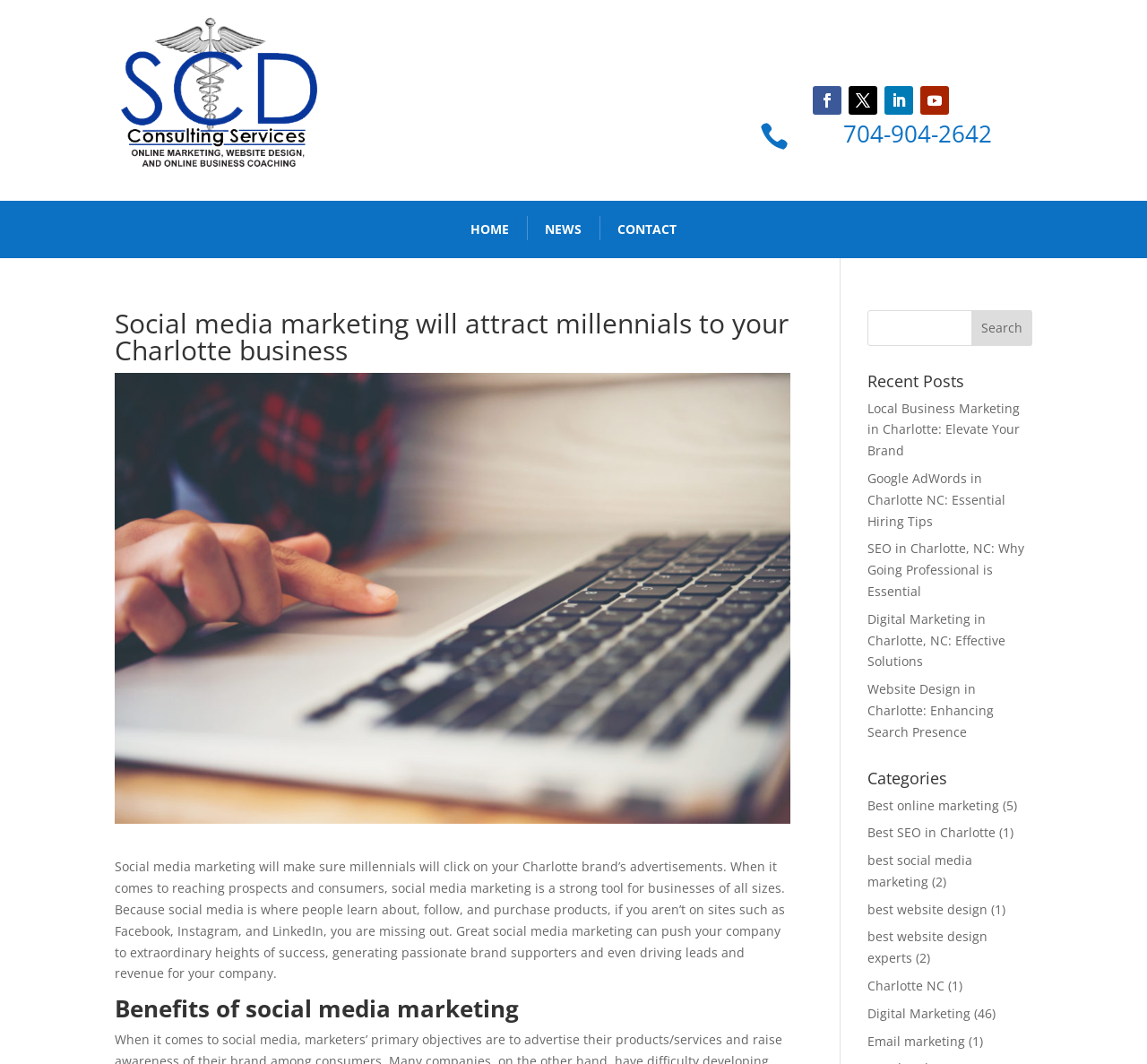Please give a short response to the question using one word or a phrase:
How many categories are listed on the webpage?

7